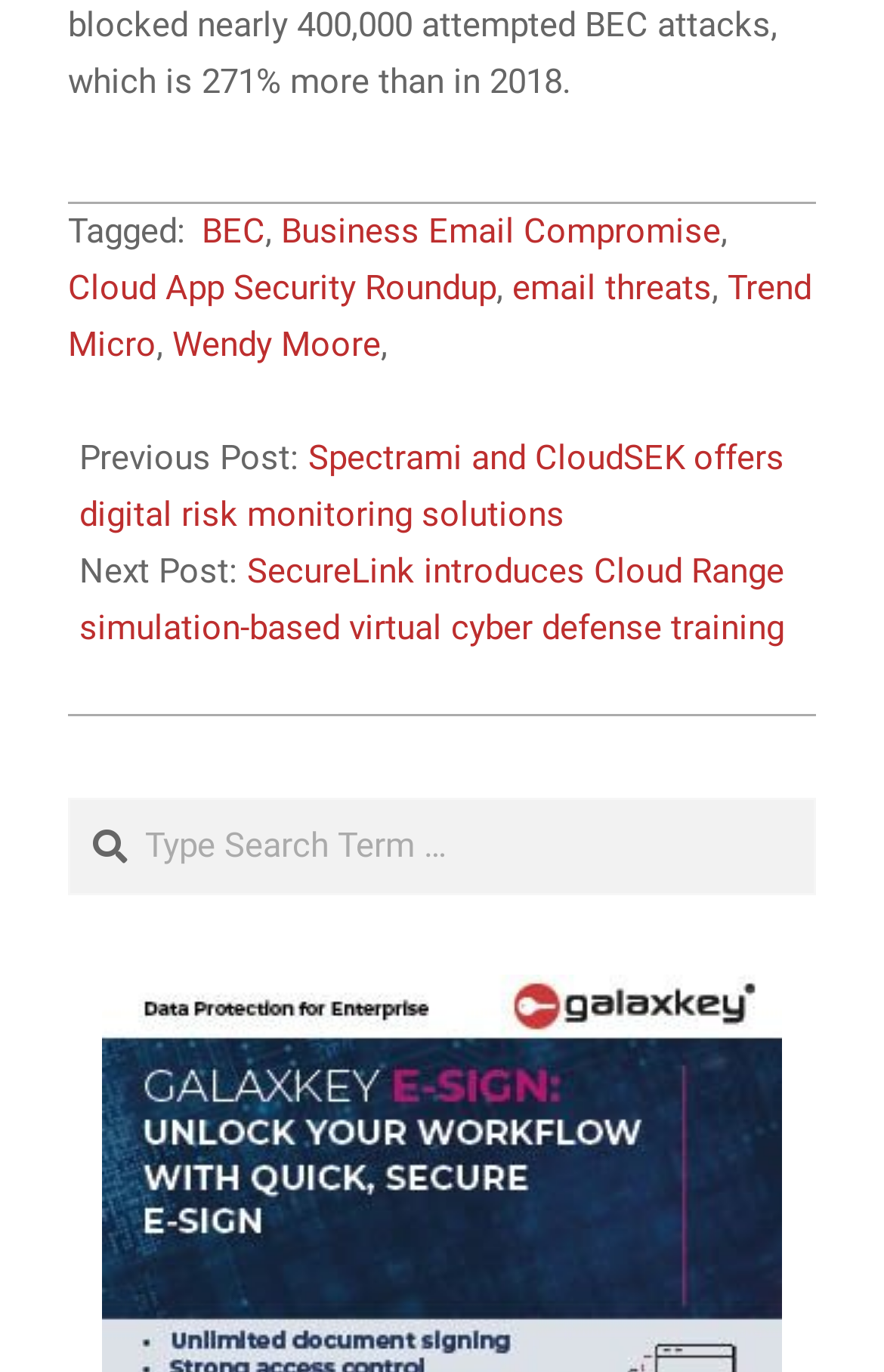Using floating point numbers between 0 and 1, provide the bounding box coordinates in the format (top-left x, top-left y, bottom-right x, bottom-right y). Locate the UI element described here: Cloud App Security Roundup

[0.077, 0.194, 0.562, 0.224]